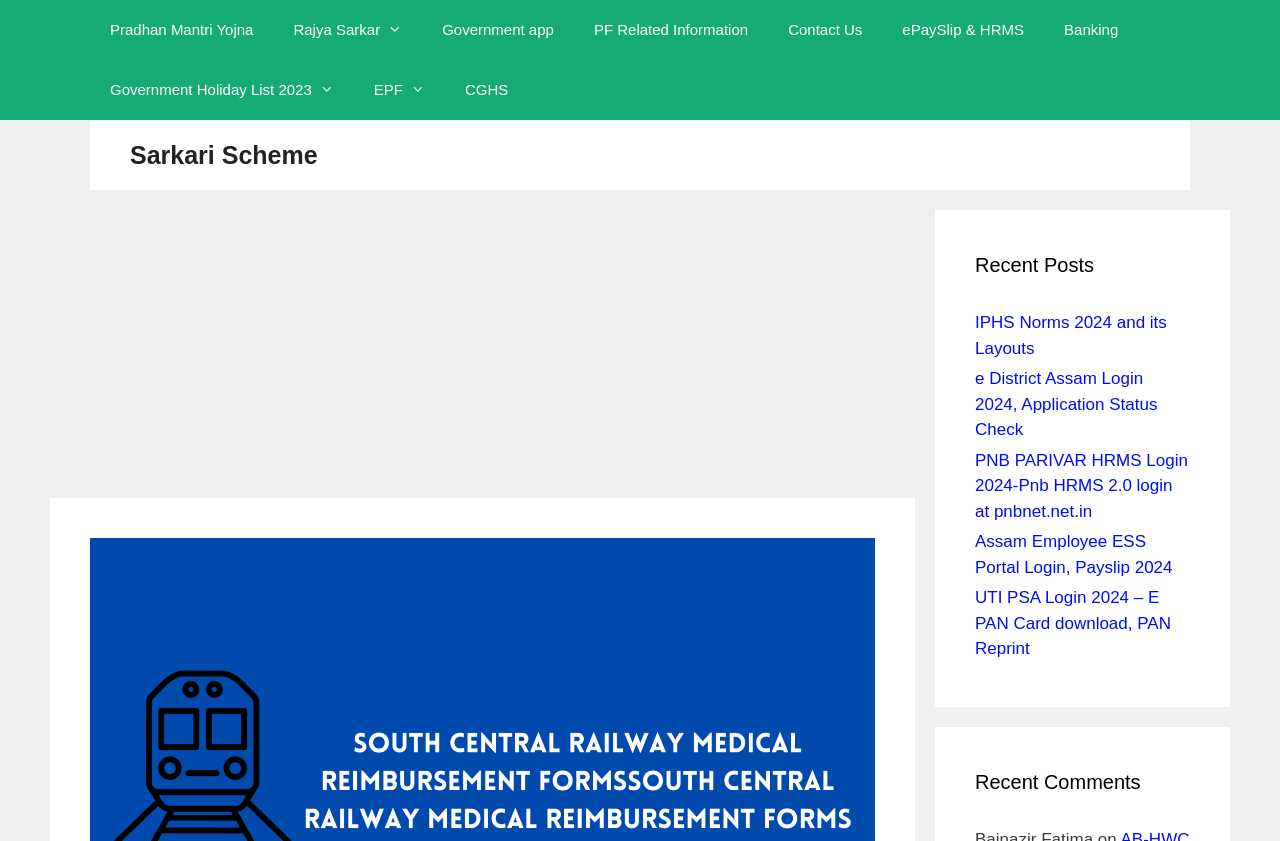Based on the element description, predict the bounding box coordinates (top-left x, top-left y, bottom-right x, bottom-right y) for the UI element in the screenshot: Government app

[0.33, 0.0, 0.448, 0.071]